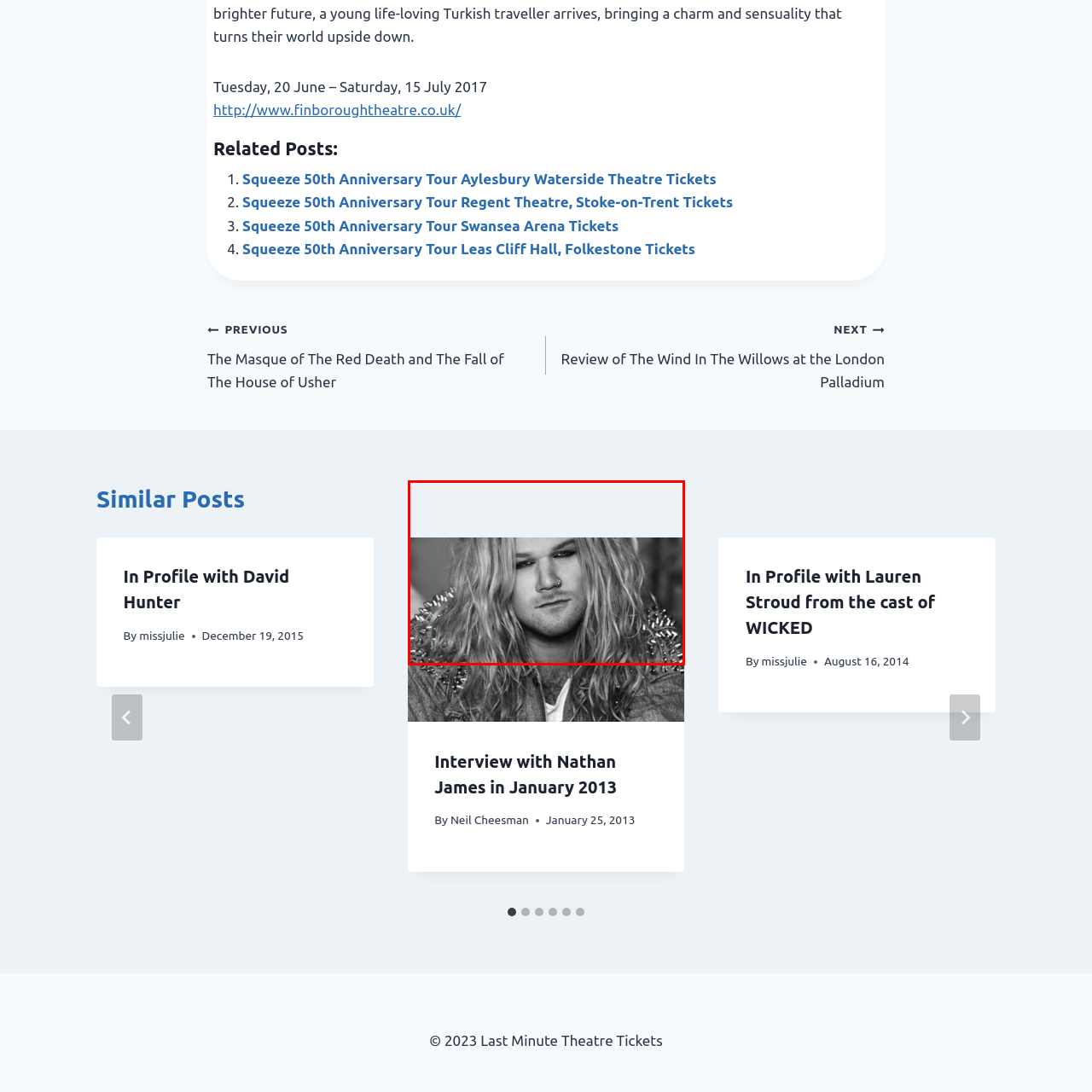Direct your attention to the image within the red boundary and answer the question with a single word or phrase:
What is the subject's facial expression?

Confident yet introspective